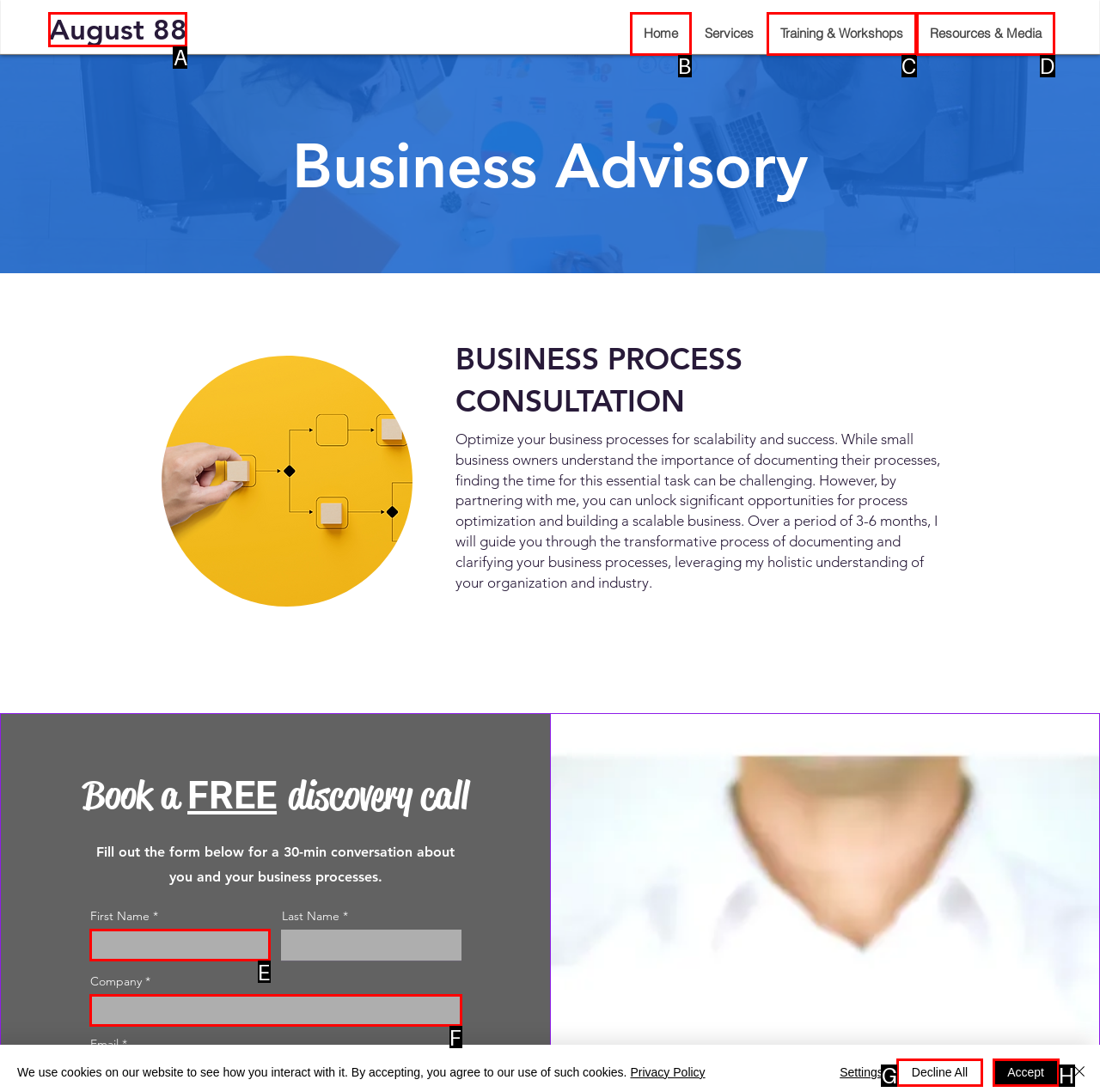Match the HTML element to the description: August 88. Respond with the letter of the correct option directly.

A